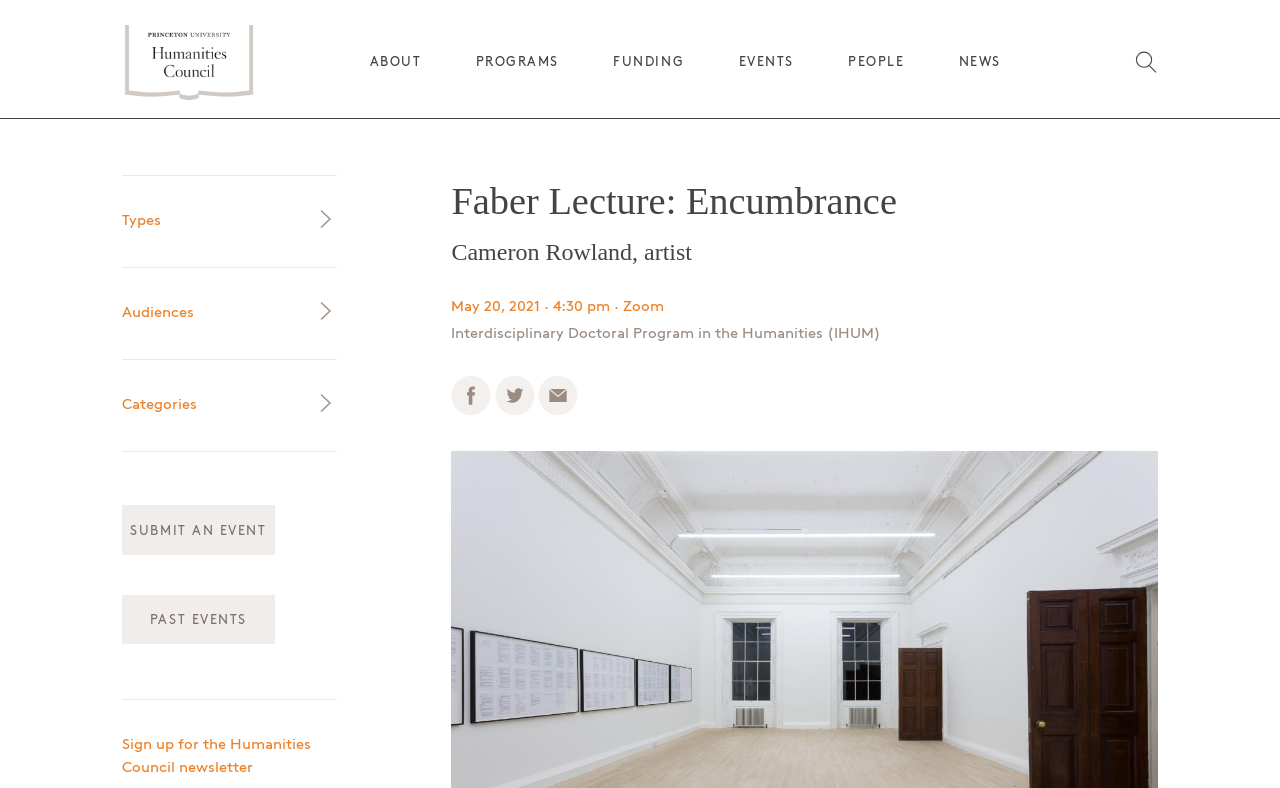Generate the text of the webpage's primary heading.

Faber Lecture: Encumbrance